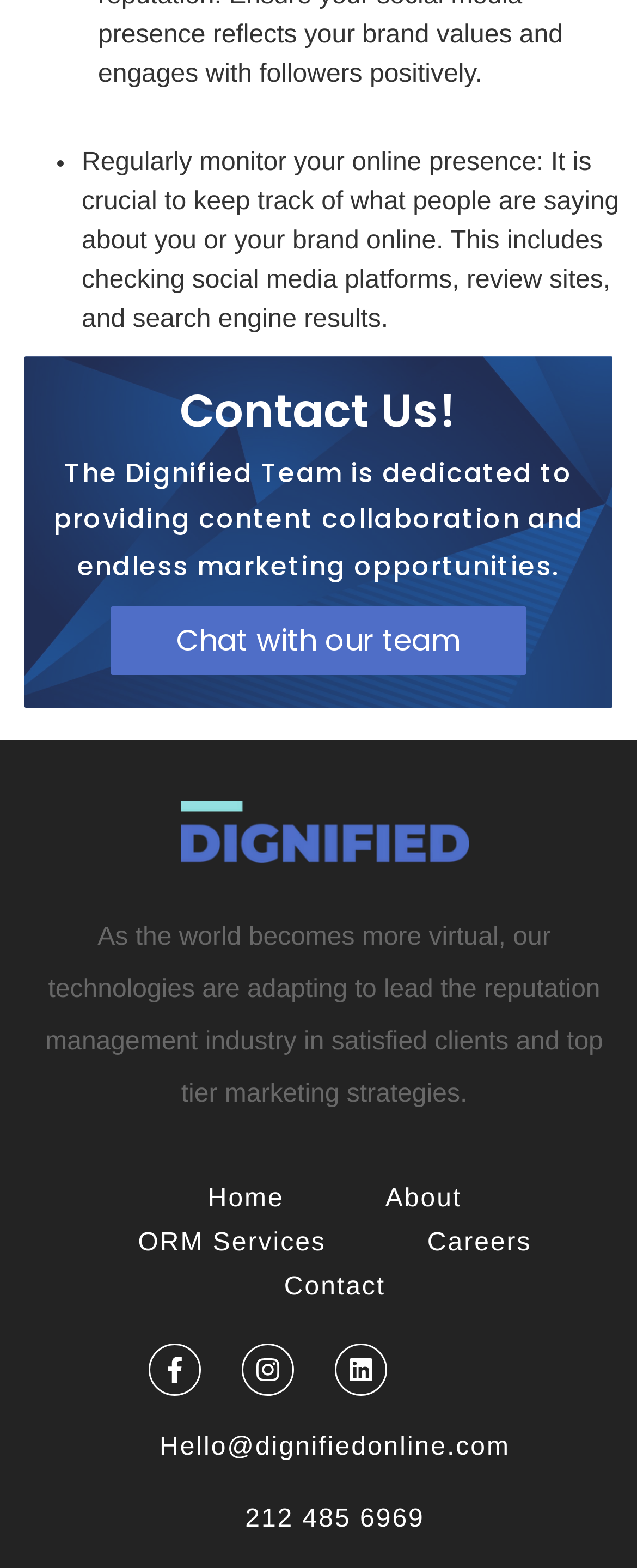Locate the coordinates of the bounding box for the clickable region that fulfills this instruction: "Chat with the team".

[0.174, 0.387, 0.826, 0.431]